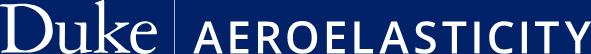What is the branch of engineering studied at Duke University?
Please provide a comprehensive answer to the question based on the webpage screenshot.

The logo prominently displays the word 'AEROELASTICITY' in bold, white lettering, indicating that Duke University has a strong focus on this branch of engineering, which studies the interaction between aerodynamic forces and structural dynamics.